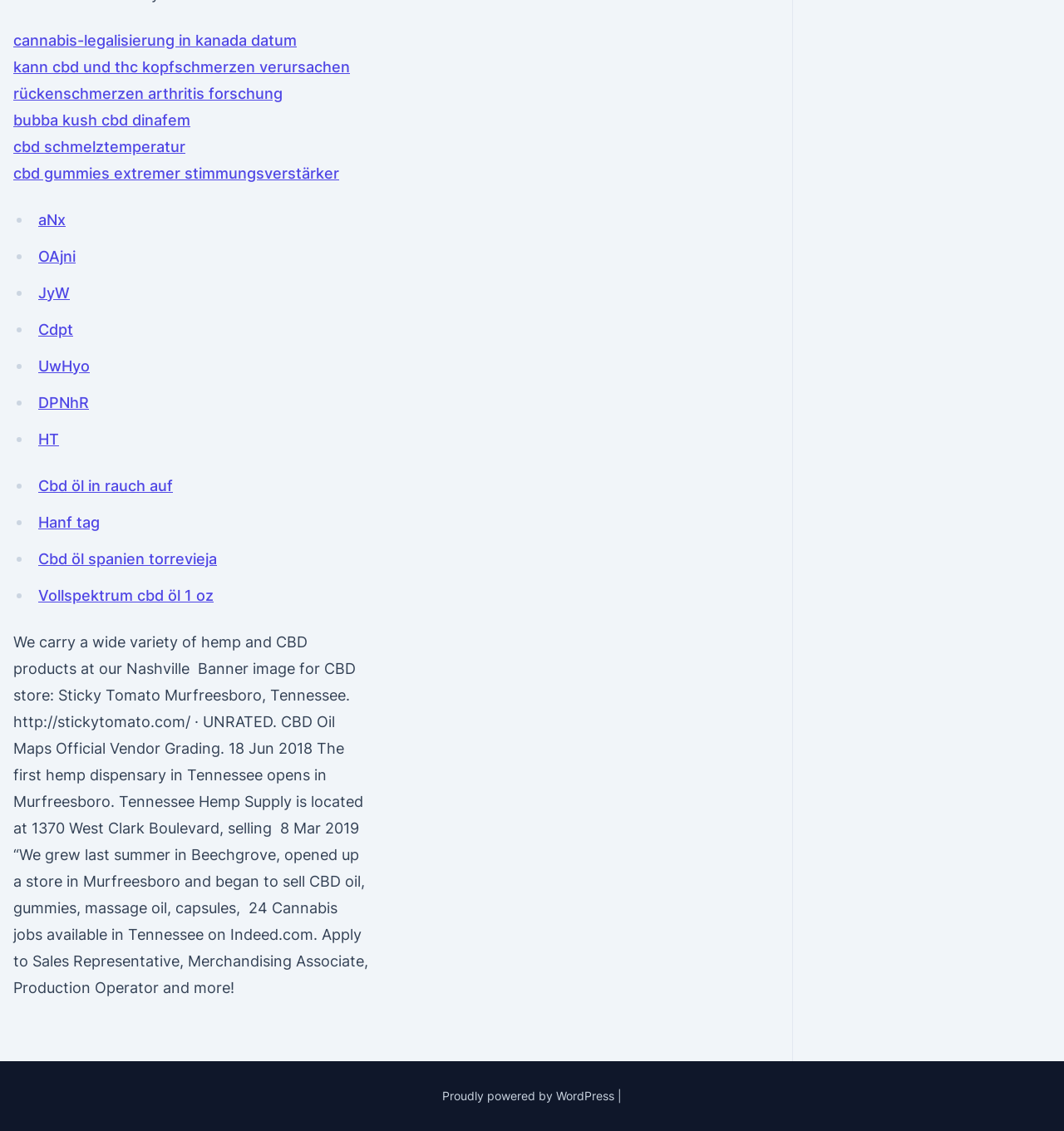Please identify the bounding box coordinates of the clickable area that will allow you to execute the instruction: "Check out the article about the first hemp dispensary in Tennessee".

[0.012, 0.56, 0.346, 0.881]